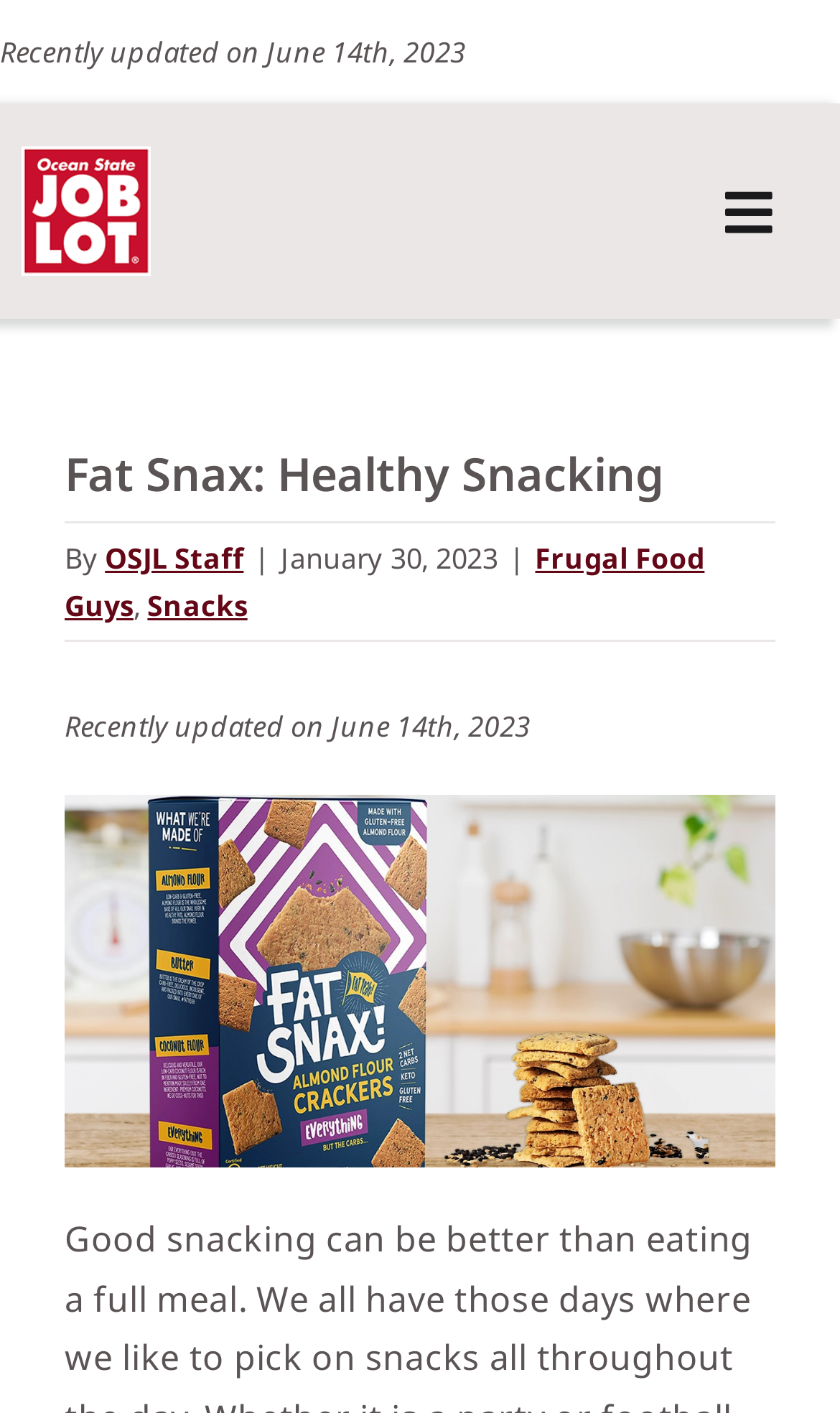Kindly determine the bounding box coordinates for the area that needs to be clicked to execute this instruction: "Open the submenu of Frugal Food Guys".

[0.81, 0.305, 1.0, 0.39]